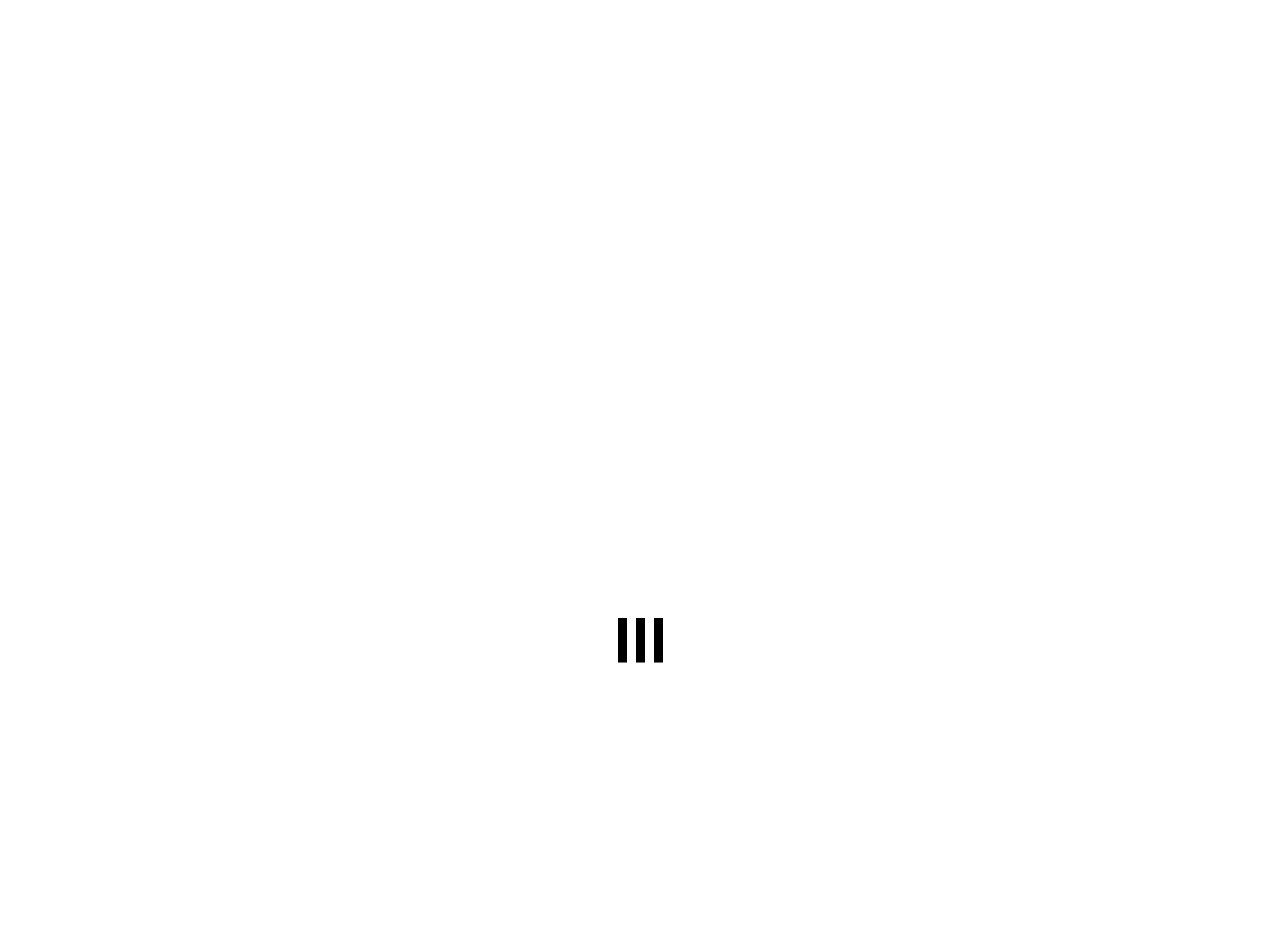Determine the bounding box for the UI element that matches this description: "title="View Random Post"".

[0.677, 0.553, 0.701, 0.586]